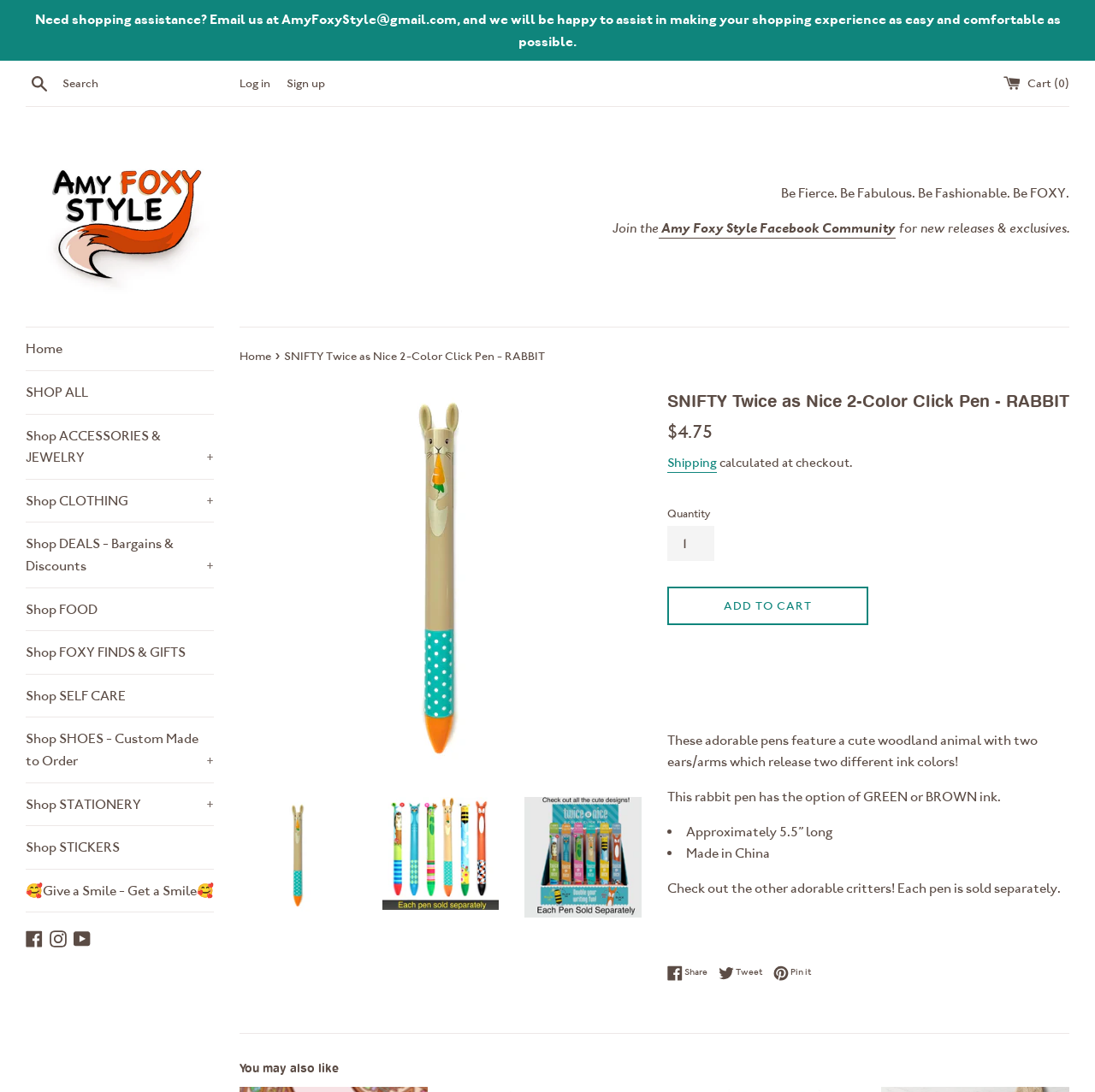Summarize the webpage comprehensively, mentioning all visible components.

This webpage is an e-commerce product page for a "SNIFTY Twice as Nice 2-Color Click Pen - RABBIT" sold by Amy Foxy Style. At the top of the page, there is a navigation menu with links to "Home", "Log in", "Sign up", and "Cart (0)". Below the navigation menu, there is a search bar with a "Search" button. 

On the left side of the page, there is a vertical menu with links to various categories, including "Home", "SHOP ALL", "ACCESSORIES & JEWELRY", "CLOTHING", "DEALS - Bargains & Discounts", "FOOD", "FOXY FINDS & GIFTS", "SELF CARE", "SHOES - Custom Made to Order", "STATIONERY", and "STICKERS". There are also links to social media platforms, including Facebook, Instagram, and YouTube.

In the main content area, there is a large image of the product, a rabbit-shaped pen that can write in two different colors. Below the image, there is a product description, which explains that the pen features a cute woodland animal with two ears/arms that release two different ink colors. The description also mentions that the pen is available in green or brown ink and is approximately 5.5 inches long.

To the right of the product image, there is a section with product details, including the regular price of $4.75, a "Quantity" spin button, and an "ADD TO CART" button. Below this section, there are links to "Shipping" and social media sharing options.

At the bottom of the page, there is a section titled "You may also like", which suggests other products that the customer might be interested in.